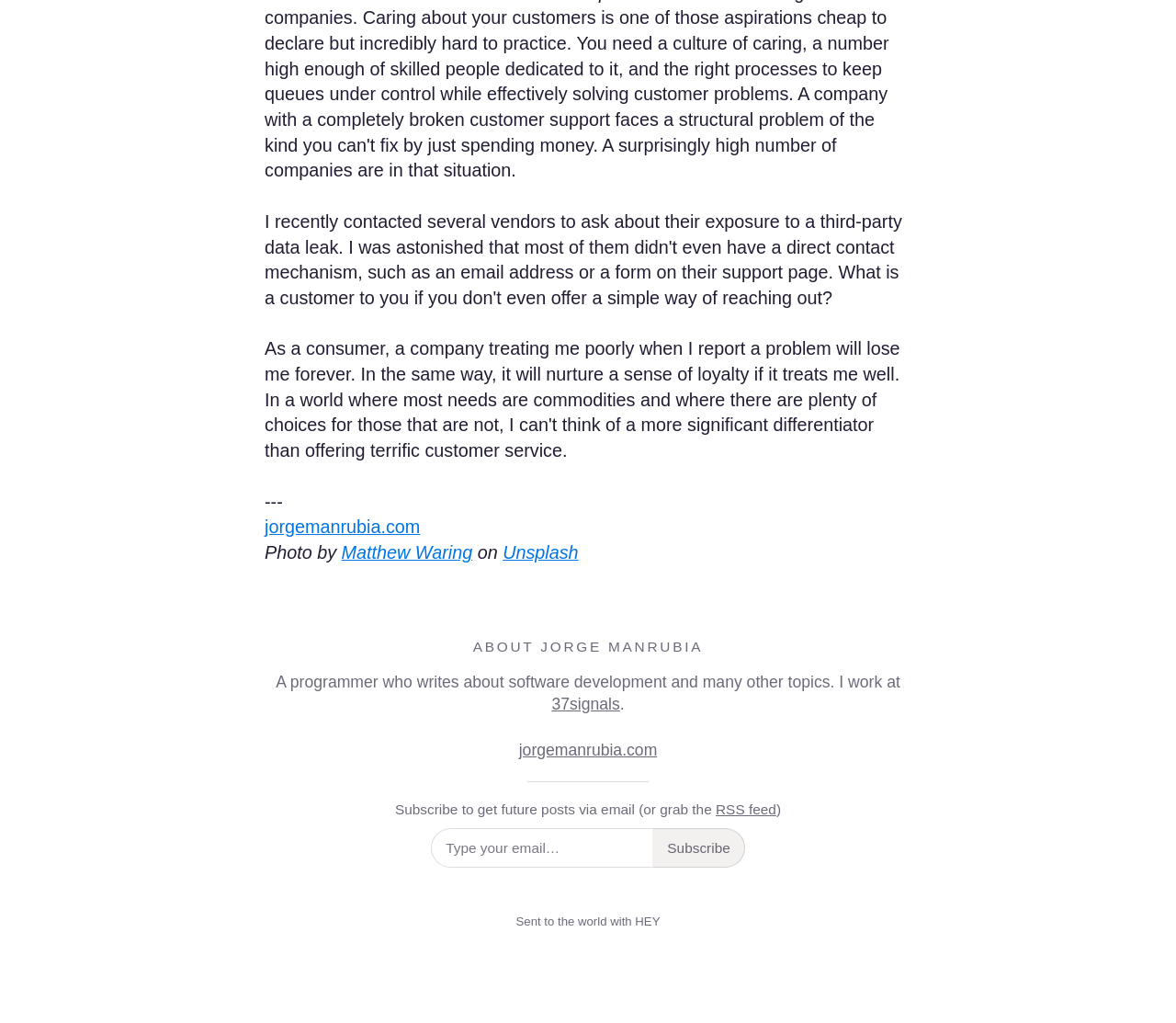Please study the image and answer the question comprehensively:
What is the purpose of the textbox?

The textbox has a placeholder text 'Subscribe to get future posts via email (or grab the RSS feed)' and is accompanied by a 'Subscribe' button, suggesting that its purpose is to allow users to subscribe to posts via email.